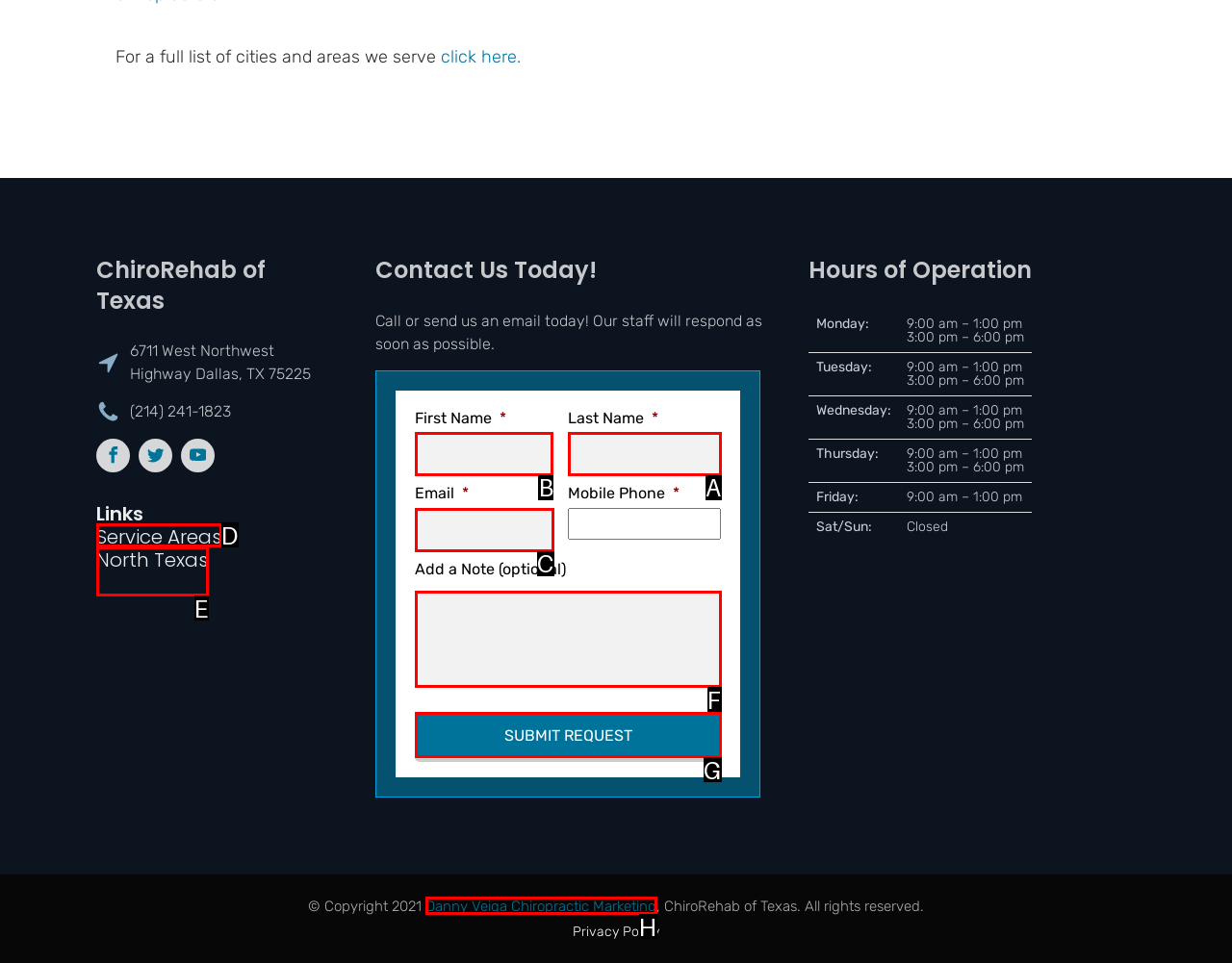Tell me the letter of the UI element to click in order to accomplish the following task: Enter your first name
Answer with the letter of the chosen option from the given choices directly.

B